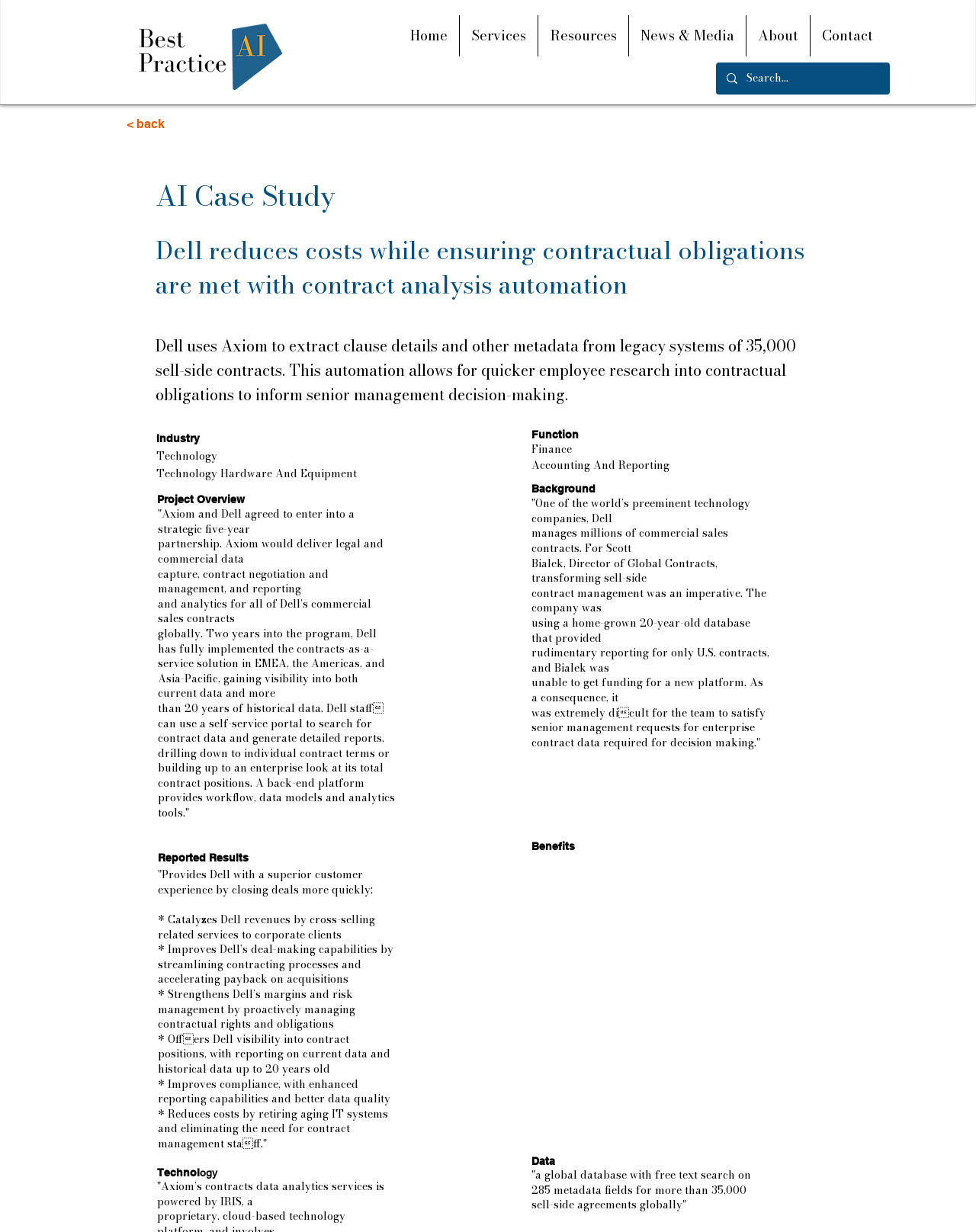Pinpoint the bounding box coordinates of the area that should be clicked to complete the following instruction: "Click the 'Contact' link". The coordinates must be given as four float numbers between 0 and 1, i.e., [left, top, right, bottom].

[0.83, 0.012, 0.906, 0.046]